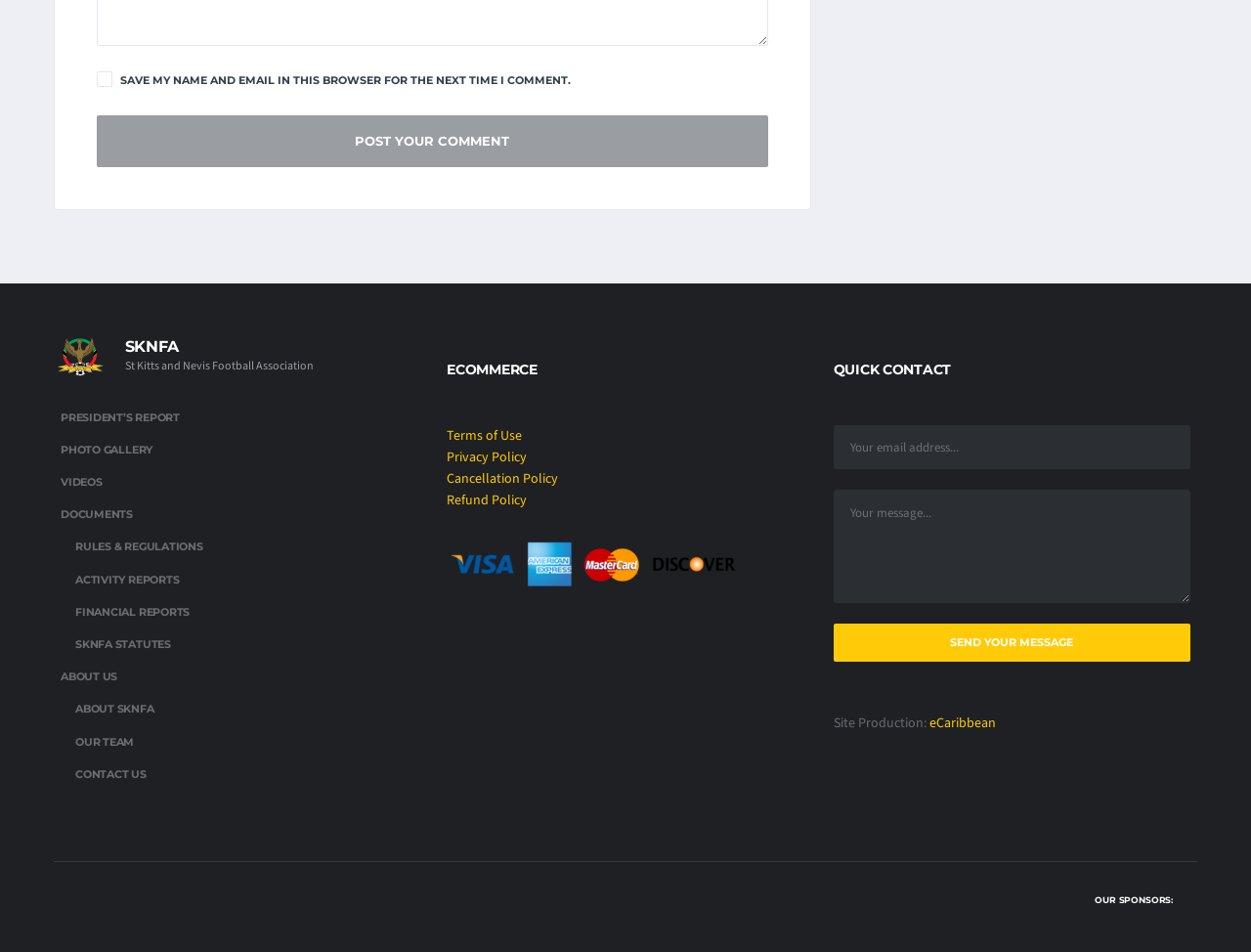Can you pinpoint the bounding box coordinates for the clickable element required for this instruction: "Visit the SKNFA homepage"? The coordinates should be four float numbers between 0 and 1, i.e., [left, top, right, bottom].

[0.043, 0.364, 0.1, 0.385]